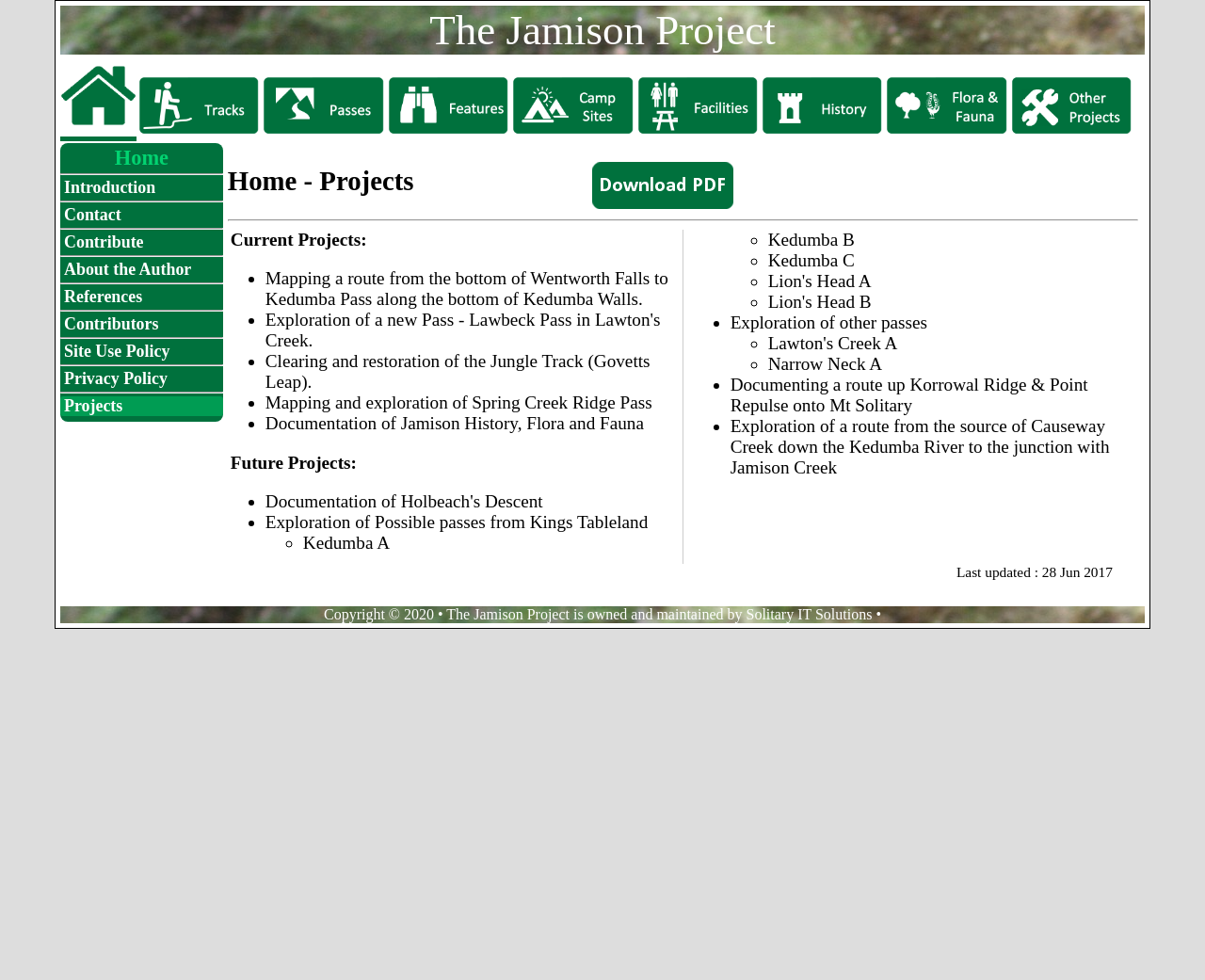What is the title of the main section on the webpage?
Identify the answer in the screenshot and reply with a single word or phrase.

Home - Projects